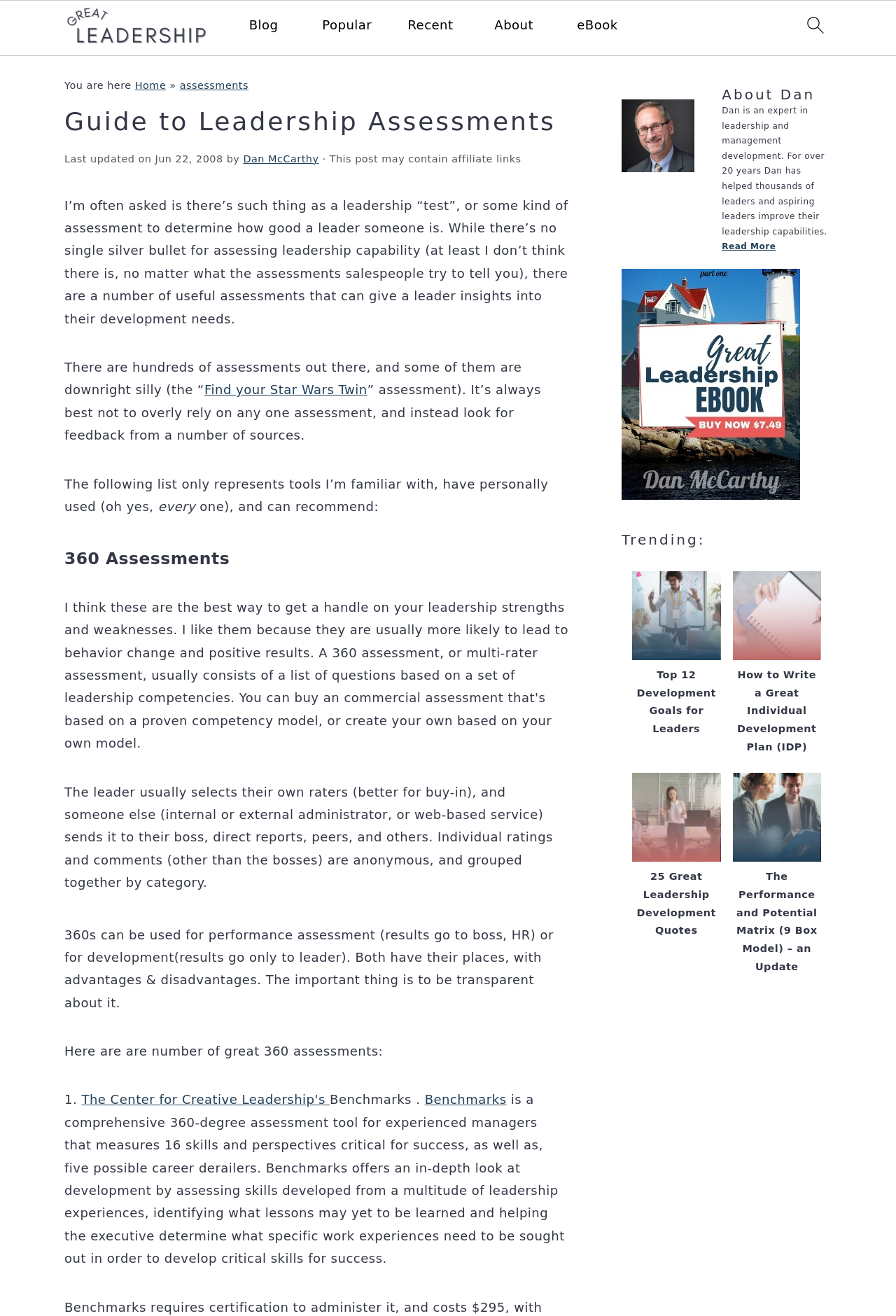Please locate the bounding box coordinates of the element that needs to be clicked to achieve the following instruction: "Click on the 'repair work order' link". The coordinates should be four float numbers between 0 and 1, i.e., [left, top, right, bottom].

None